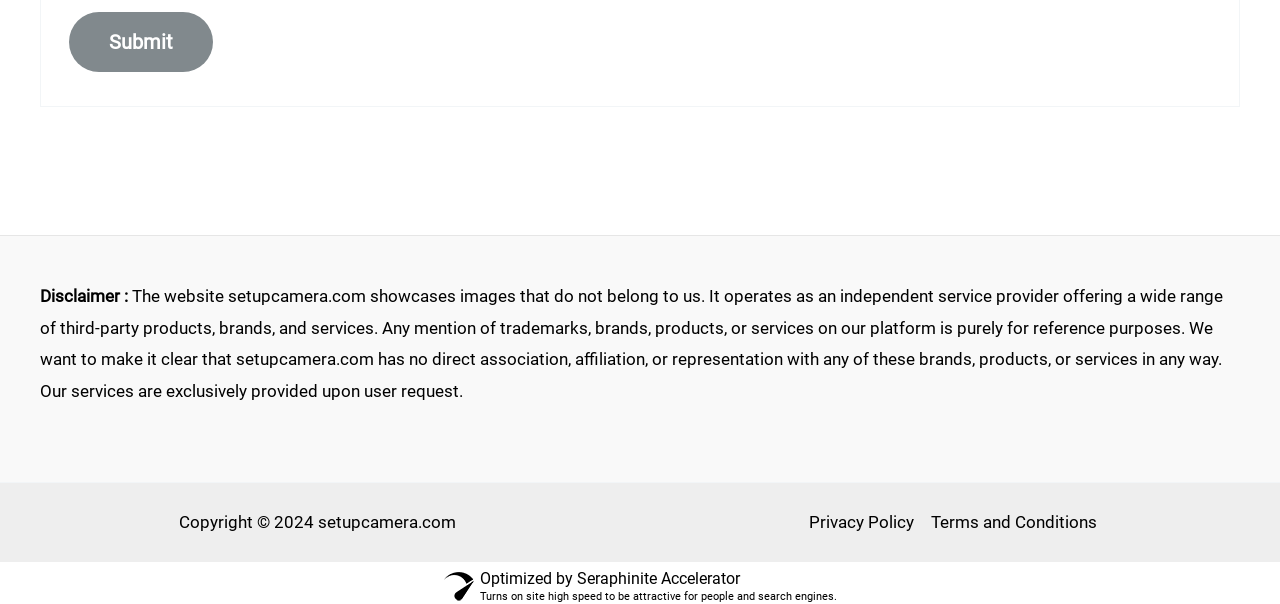Identify the bounding box for the described UI element: "parent_node: Email * name="email"".

[0.073, 0.207, 0.346, 0.285]